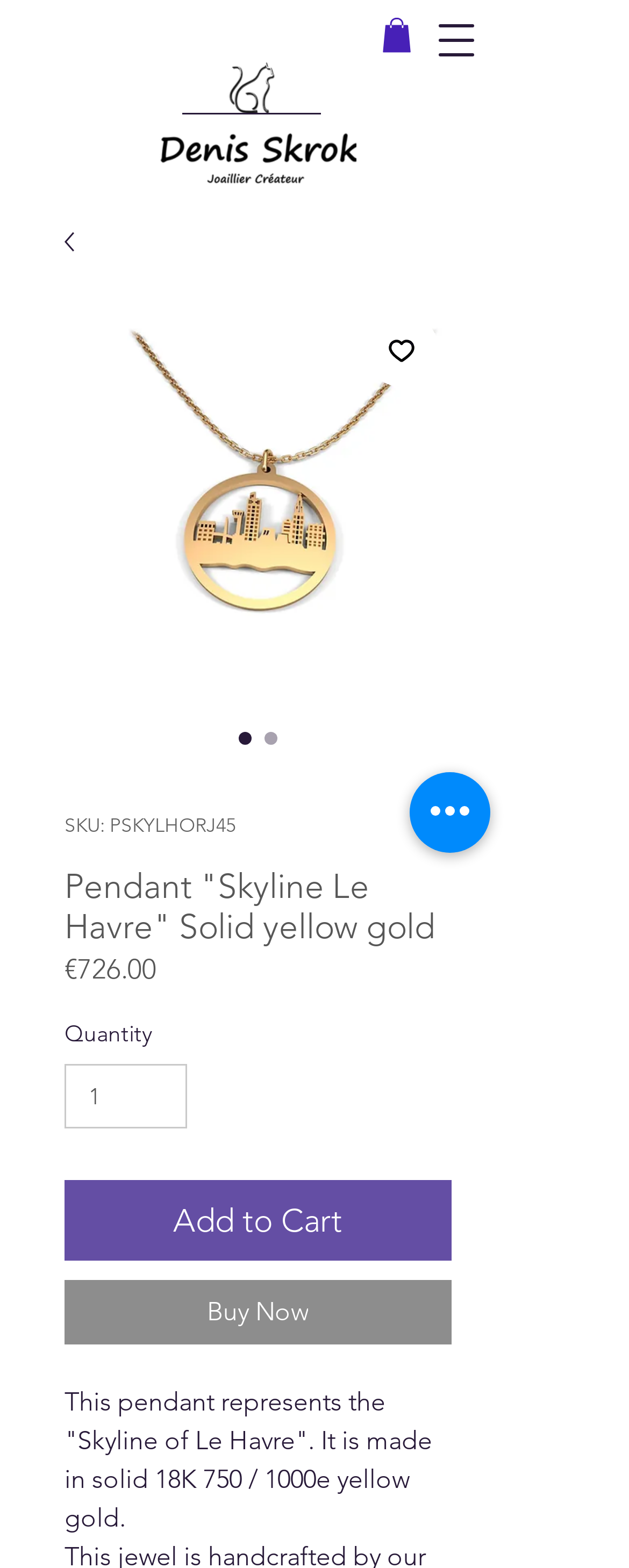Using the details from the image, please elaborate on the following question: What is the price of the pendant?

I found the answer by looking at the text element that displays the price of the pendant, which is '€726.00'.